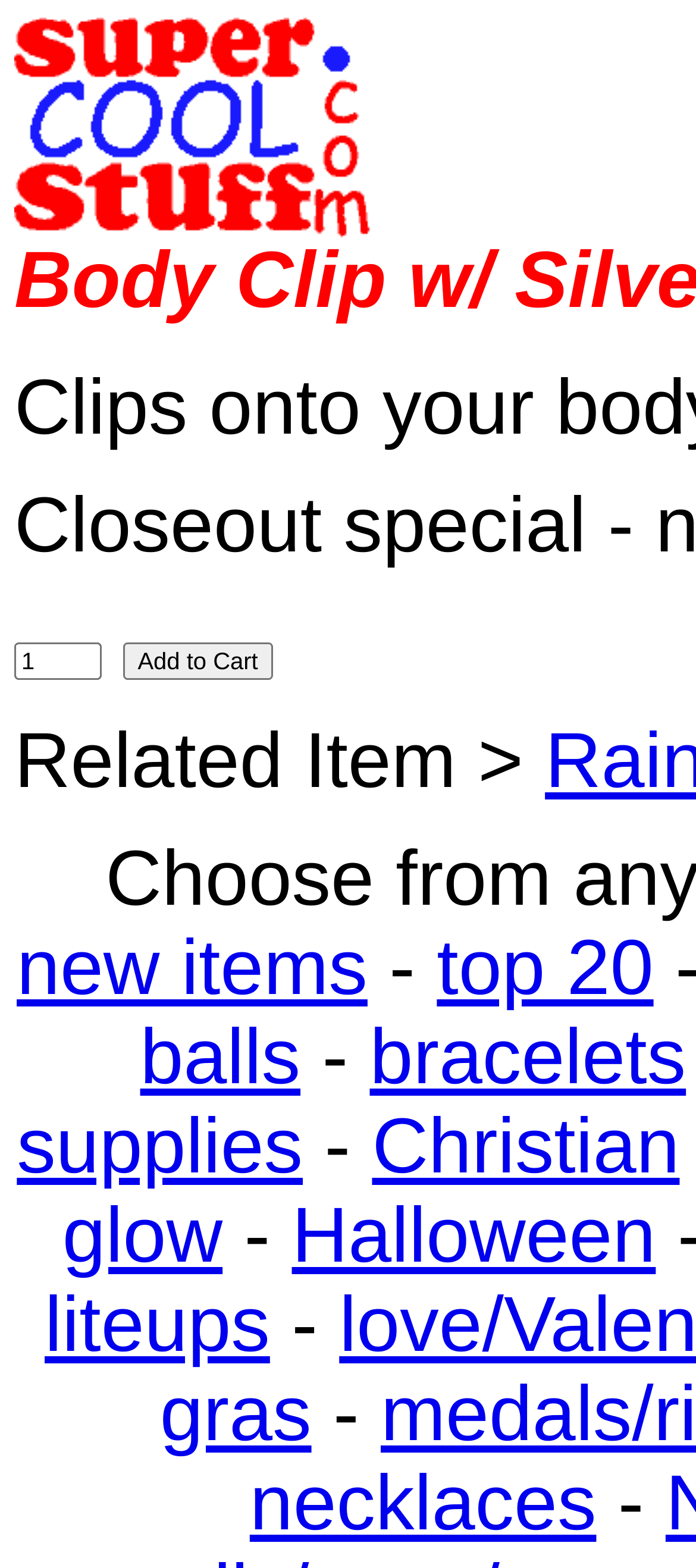What is the last category listed?
Answer the question with a single word or phrase derived from the image.

necklaces